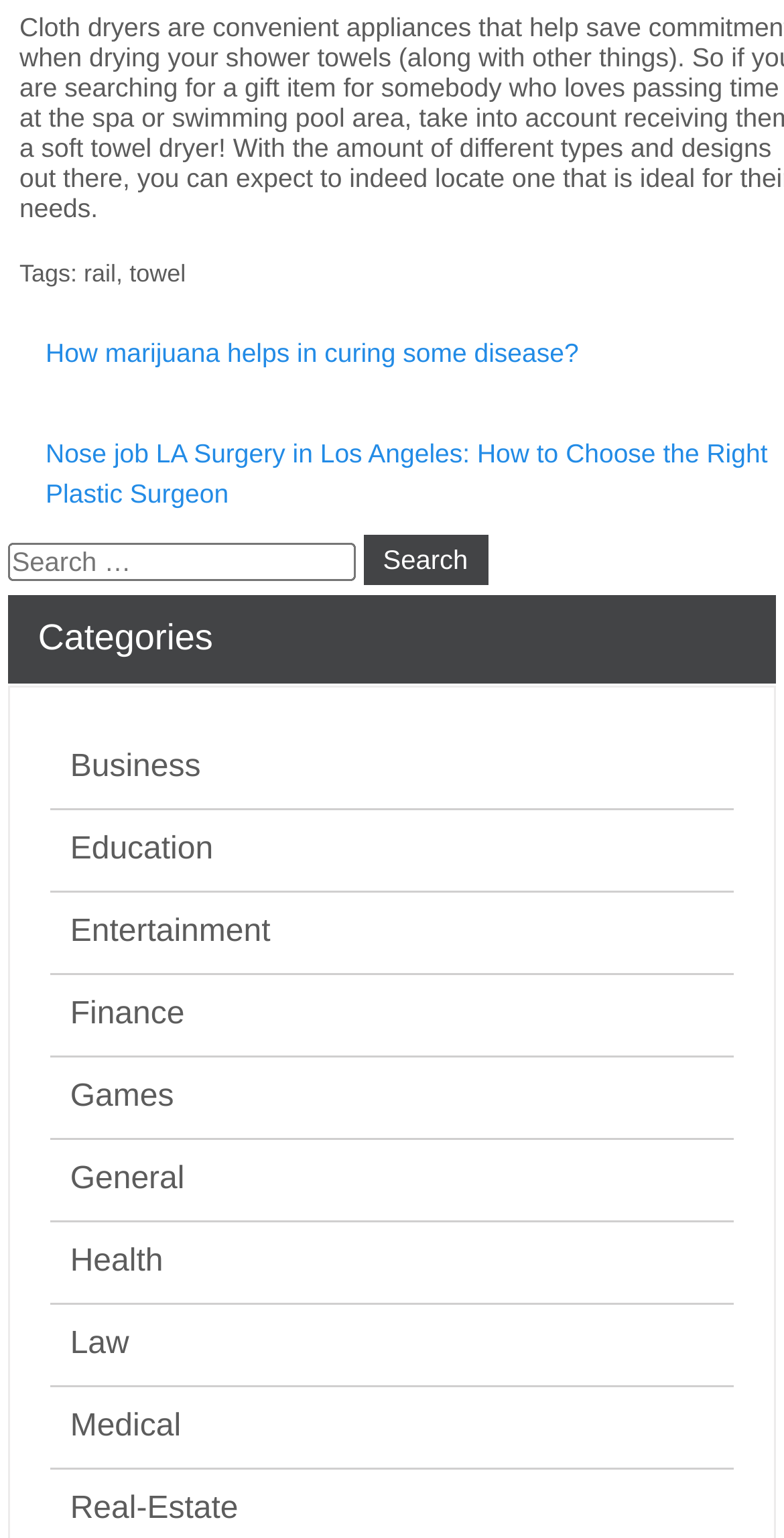What is the title of the previous post?
Based on the screenshot, respond with a single word or phrase.

How marijuana helps in curing some disease?